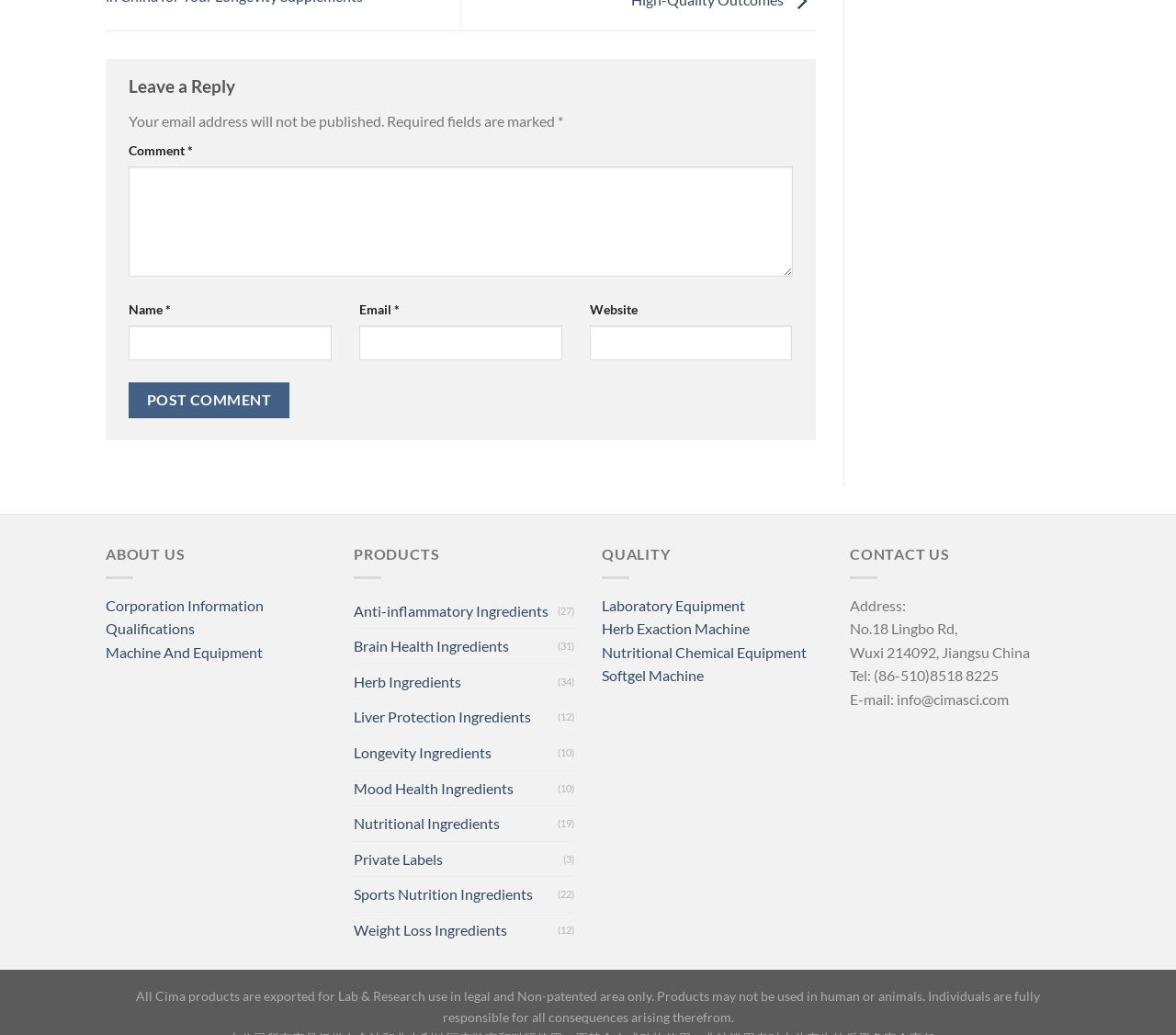Please specify the bounding box coordinates of the clickable region to carry out the following instruction: "Search for Anti-inflammatory Ingredients". The coordinates should be four float numbers between 0 and 1, in the format [left, top, right, bottom].

[0.301, 0.573, 0.474, 0.607]